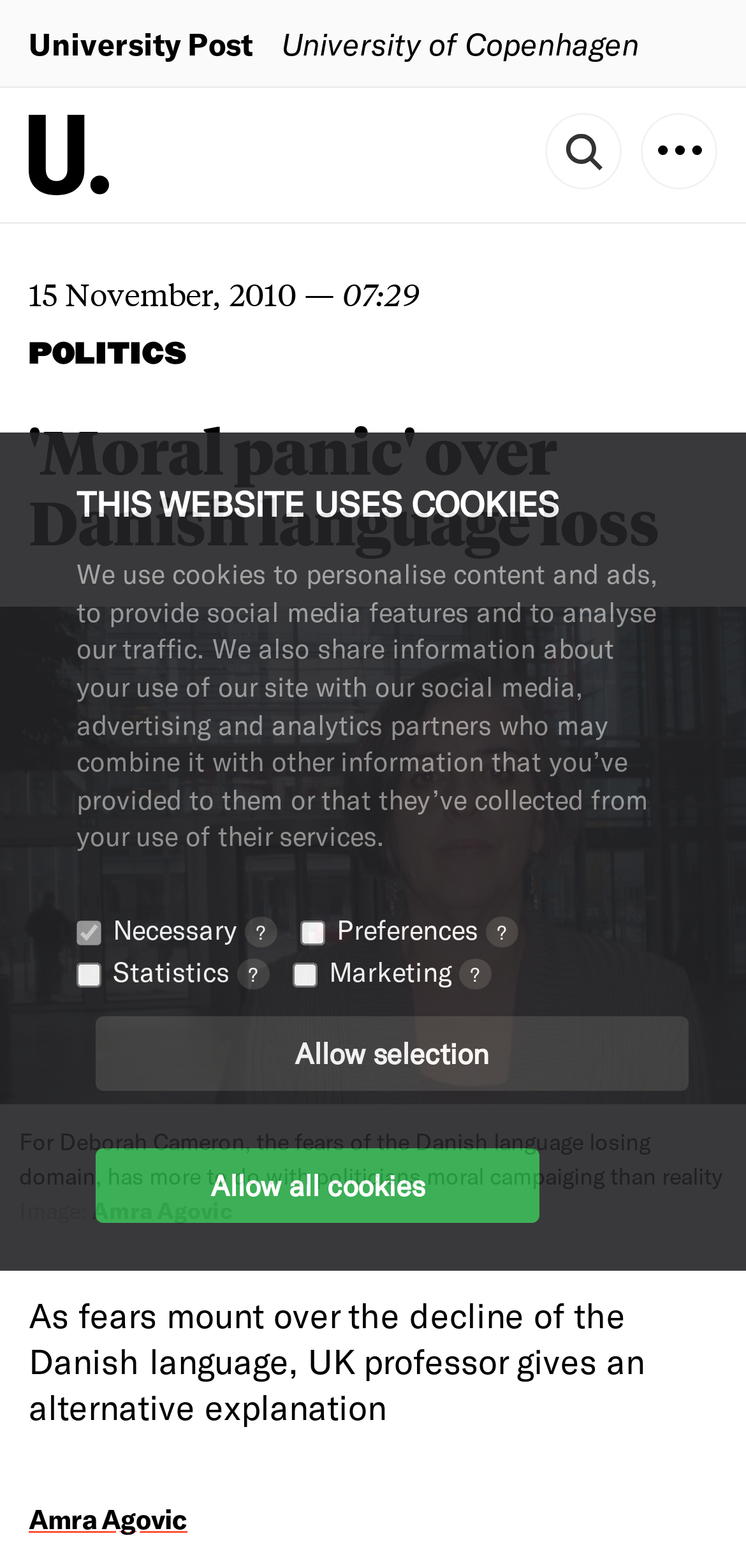Identify and extract the main heading of the webpage.

'Moral panic' over Danish language loss